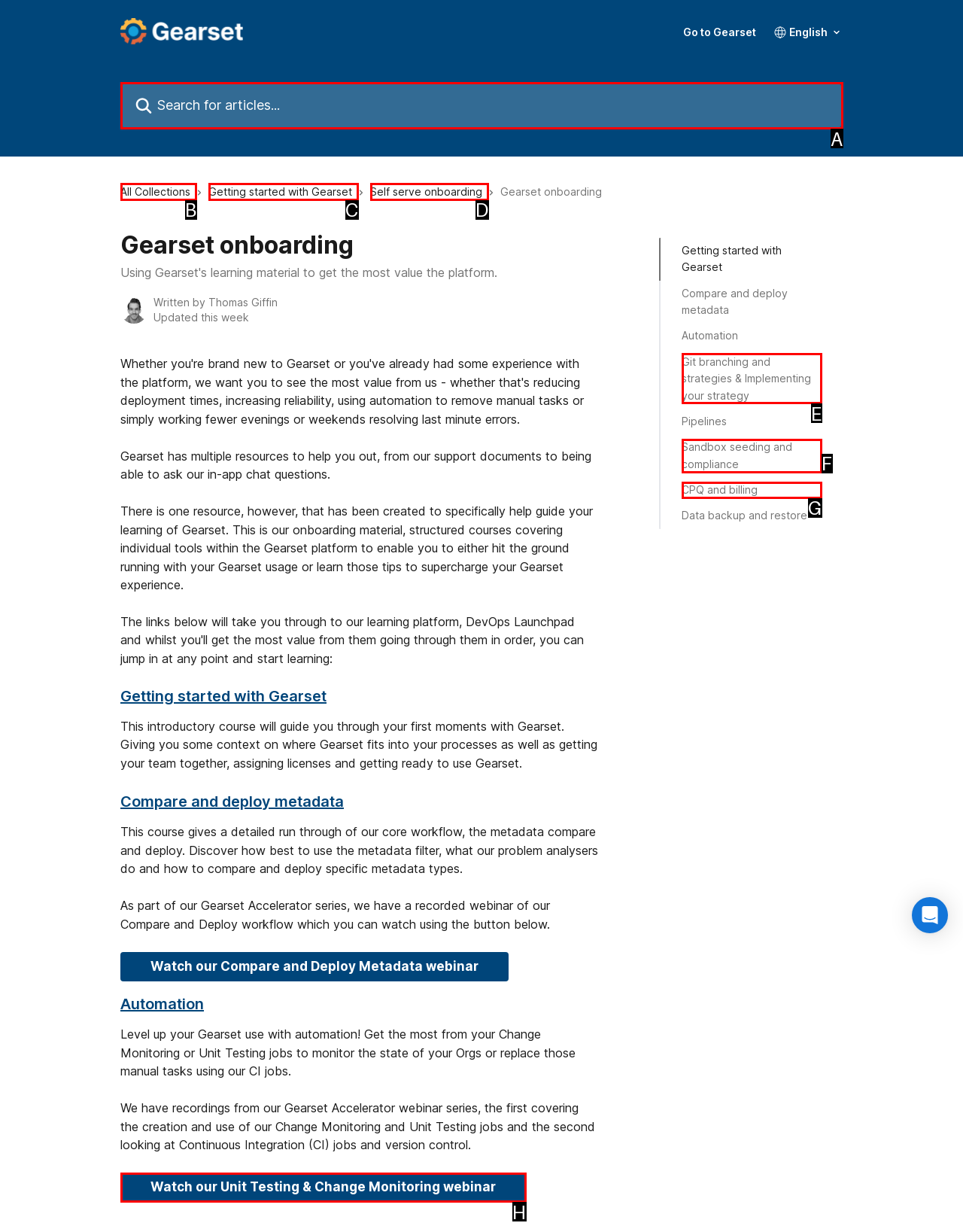Decide which UI element to click to accomplish the task: Search for articles
Respond with the corresponding option letter.

A